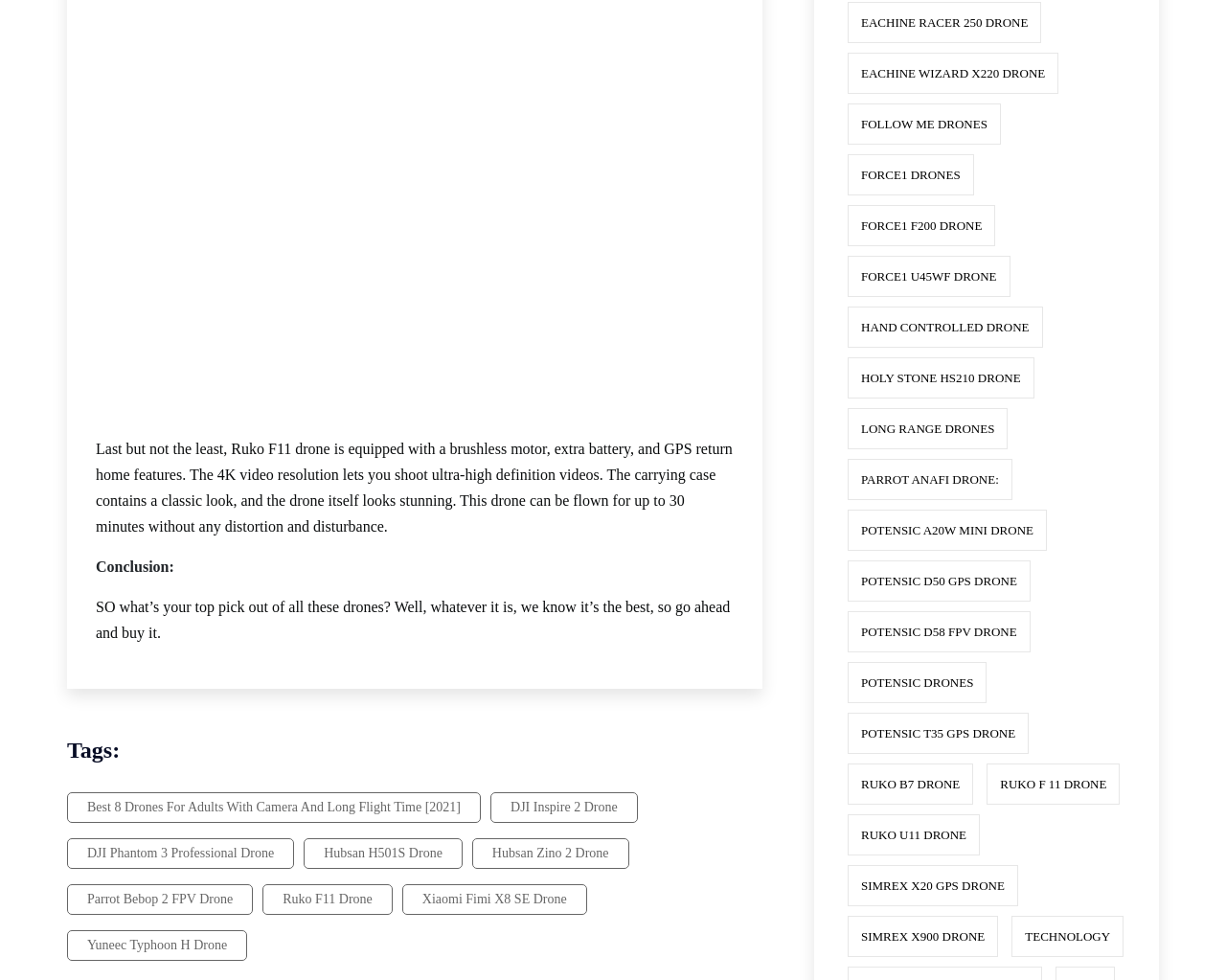How long can the Ruko F11 drone be flown?
Provide a comprehensive and detailed answer to the question.

The text states that the Ruko F11 drone can be flown for up to 30 minutes without any distortion and disturbance.